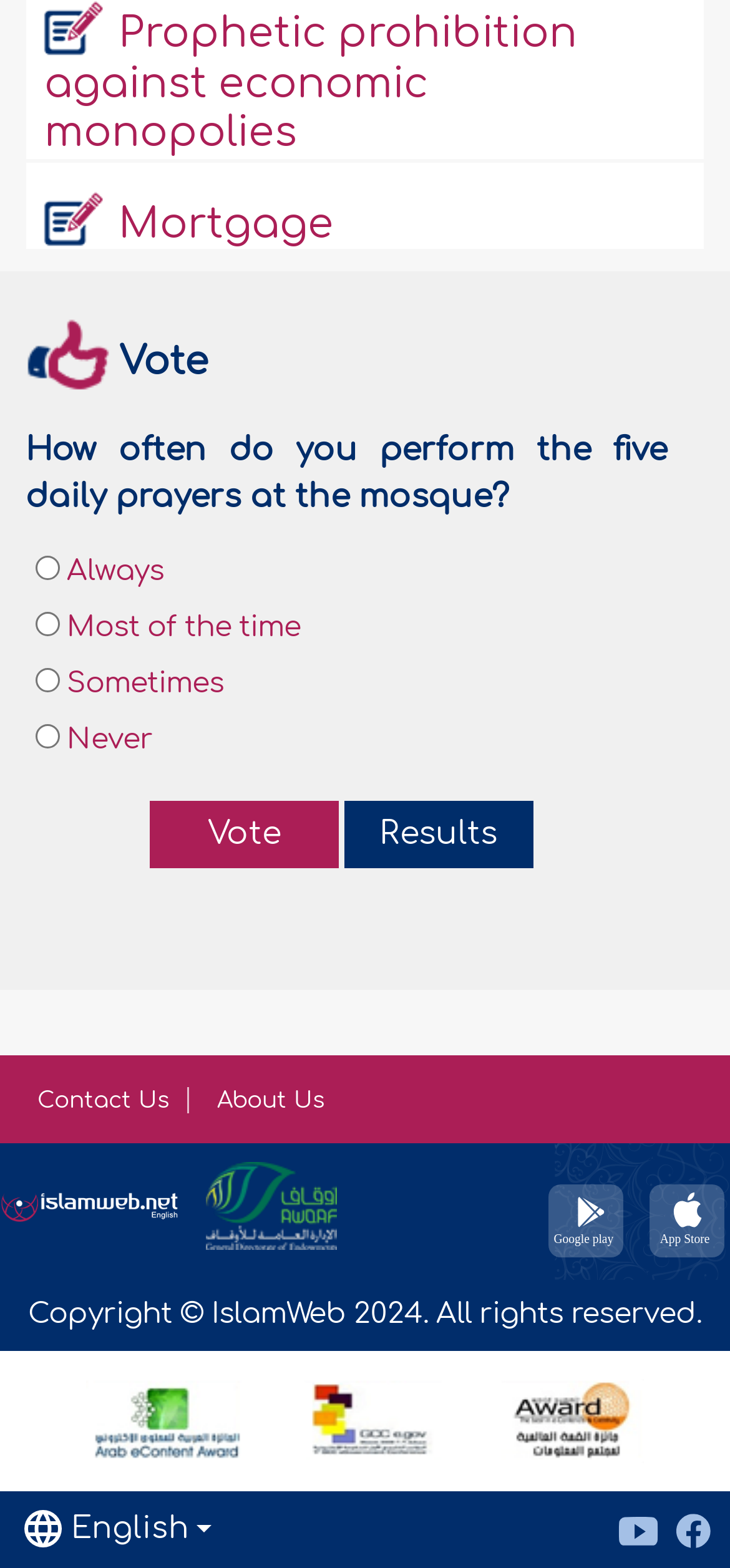What is the language button at the bottom of the page?
Please use the visual content to give a single word or phrase answer.

English